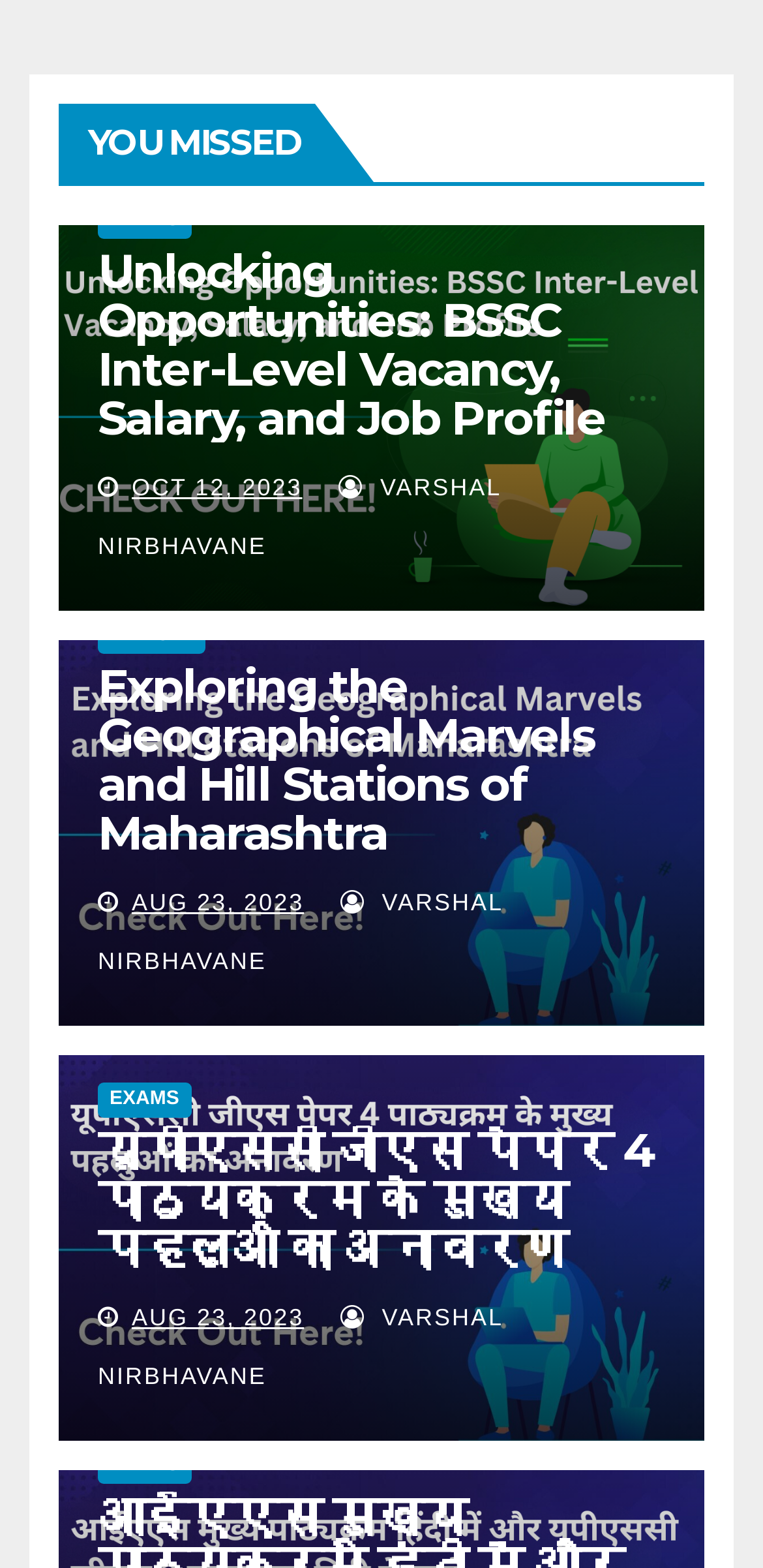Pinpoint the bounding box coordinates of the element to be clicked to execute the instruction: "View the article 'Unlocking Opportunities: BSSC Inter-Level Vacancy, Salary, and Job Profile'".

[0.128, 0.155, 0.793, 0.285]